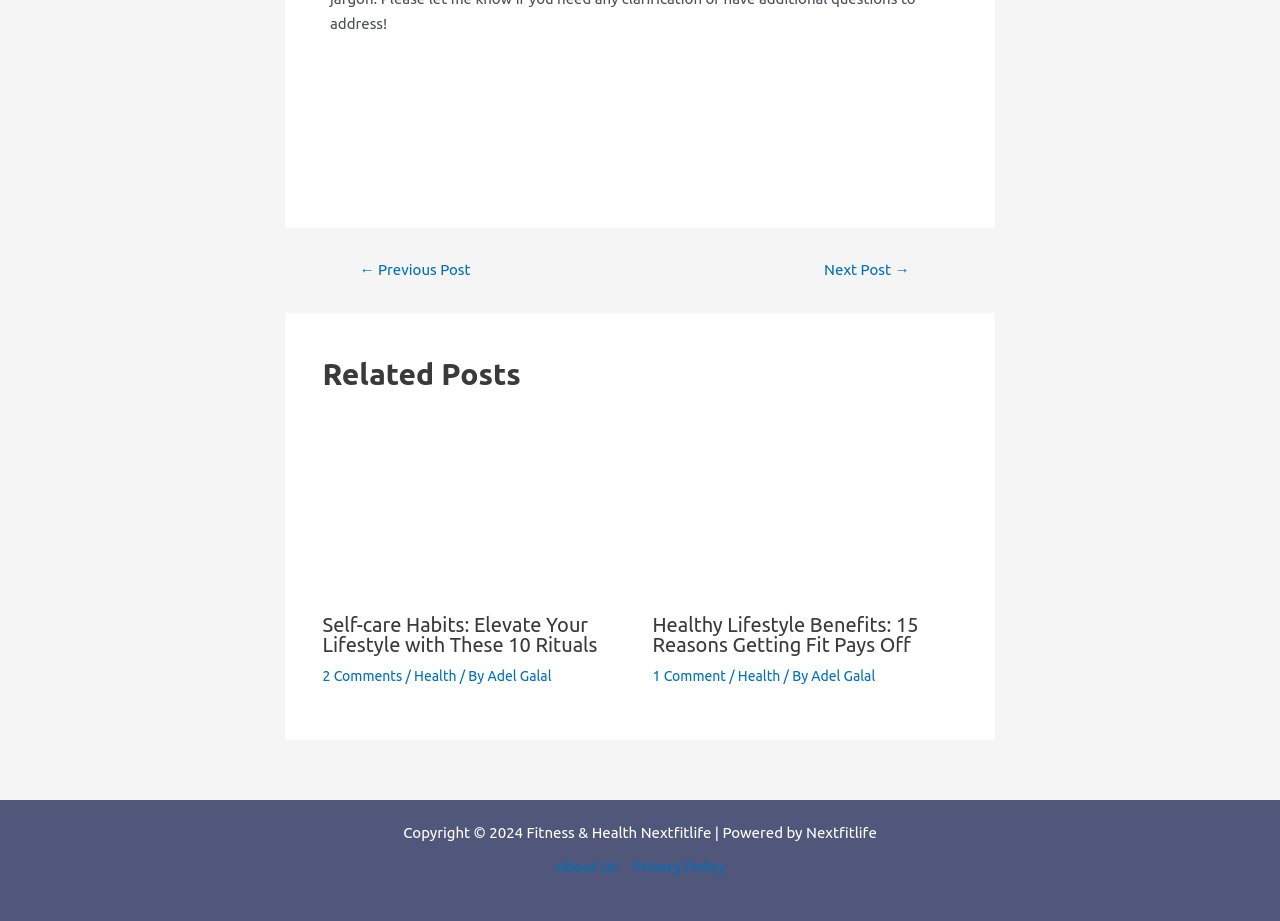Provide a brief response to the question below using a single word or phrase: 
How many related posts are displayed?

2